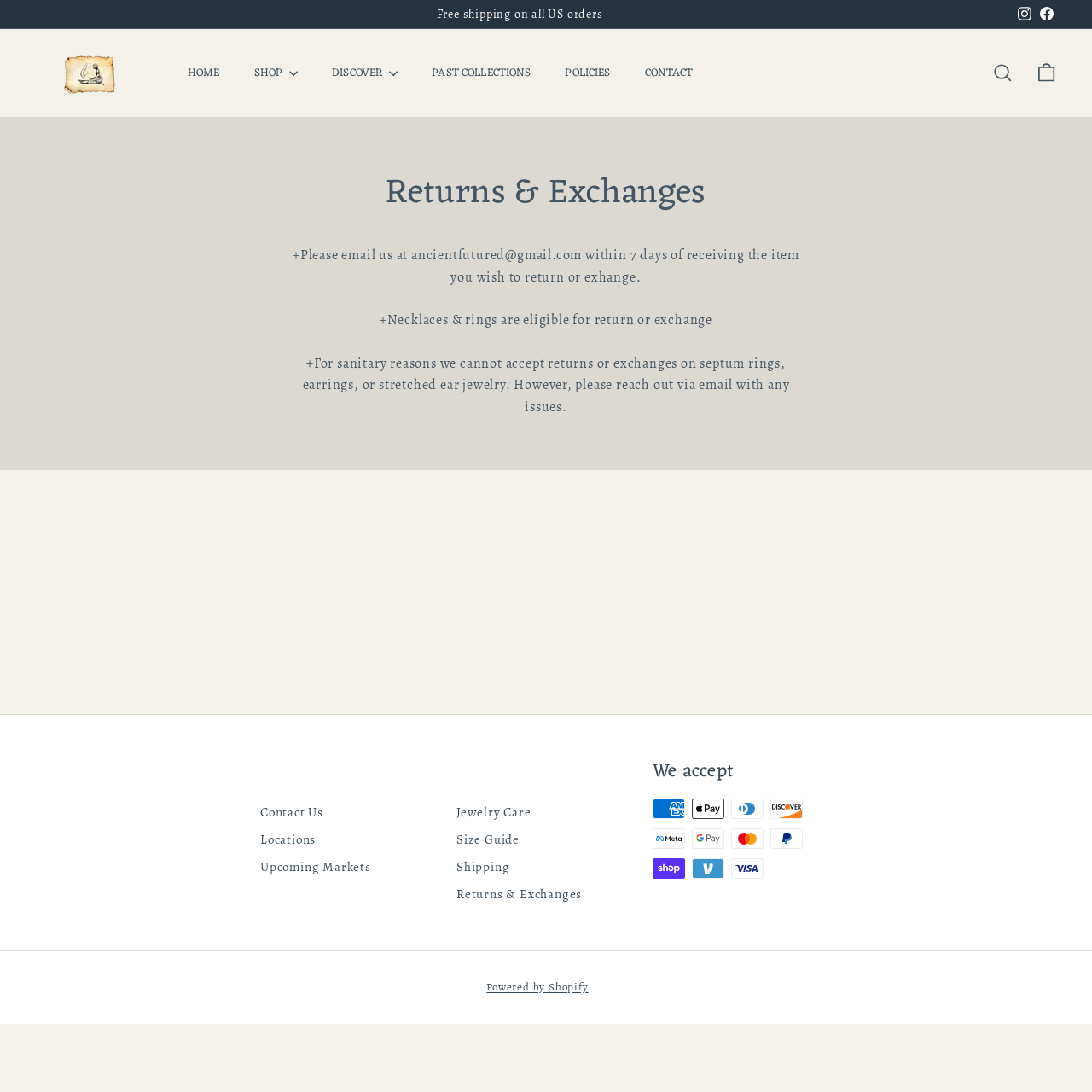What is the purpose of the 'Pause slideshow' button?
Please answer the question as detailed as possible.

I inferred the purpose of the 'Pause slideshow' button by its text content and its location at the top of the page. It is likely that the website has a slideshow feature, and this button allows users to pause it.